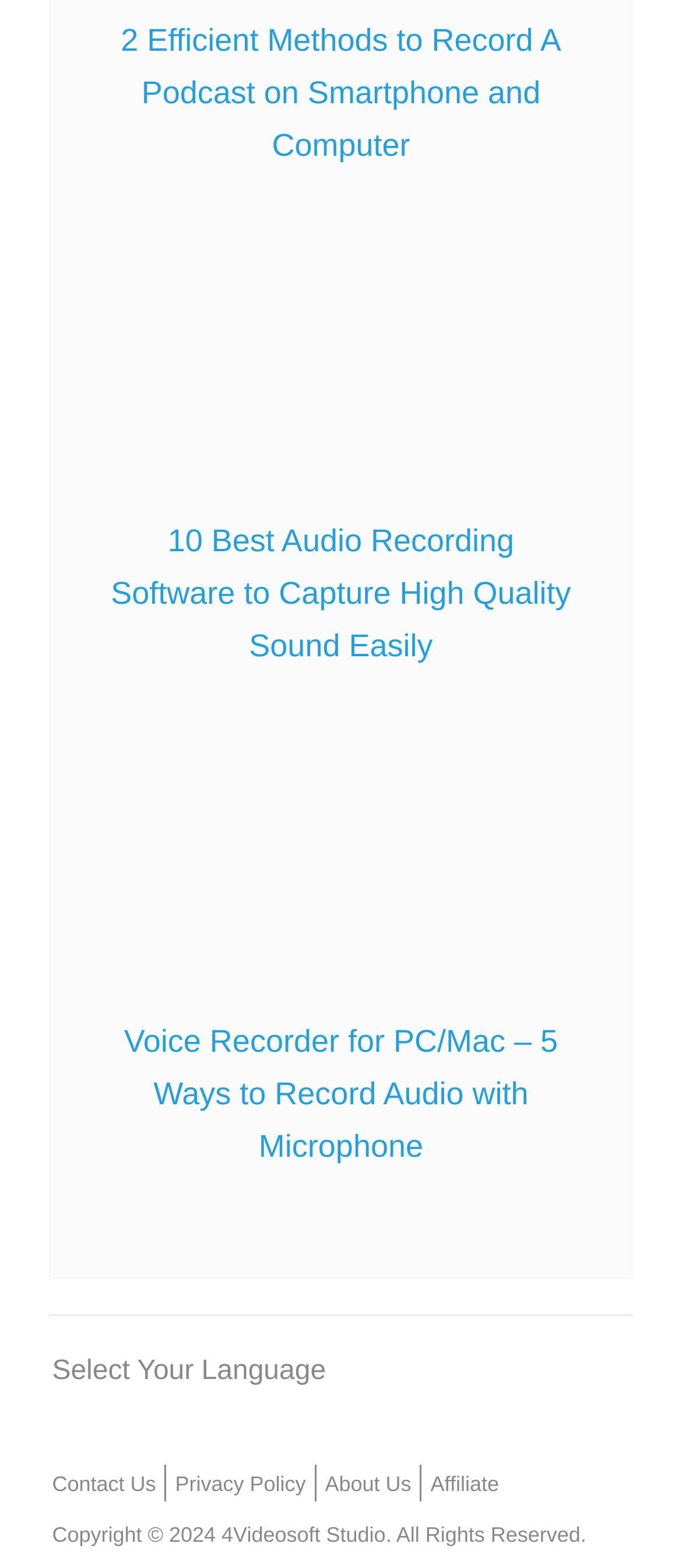Determine the coordinates of the bounding box that should be clicked to complete the instruction: "Contact Us". The coordinates should be represented by four float numbers between 0 and 1: [left, top, right, bottom].

[0.076, 0.939, 0.229, 0.954]